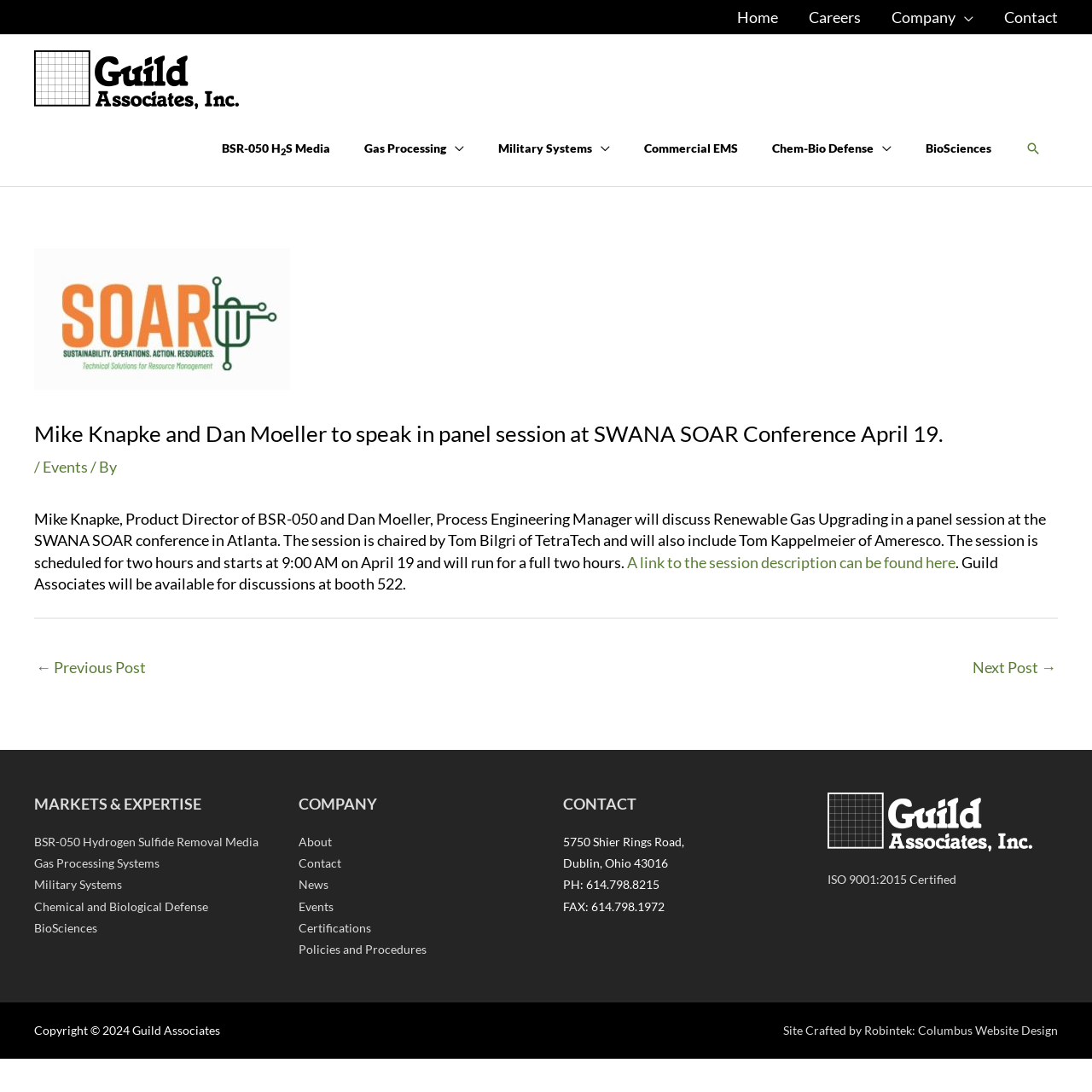What is the location of the company?
Kindly offer a detailed explanation using the data available in the image.

I found the location of the company by looking at the contact information section at the bottom of the webpage, which lists the address as 5750 Shier Rings Road, Dublin, Ohio 43016.